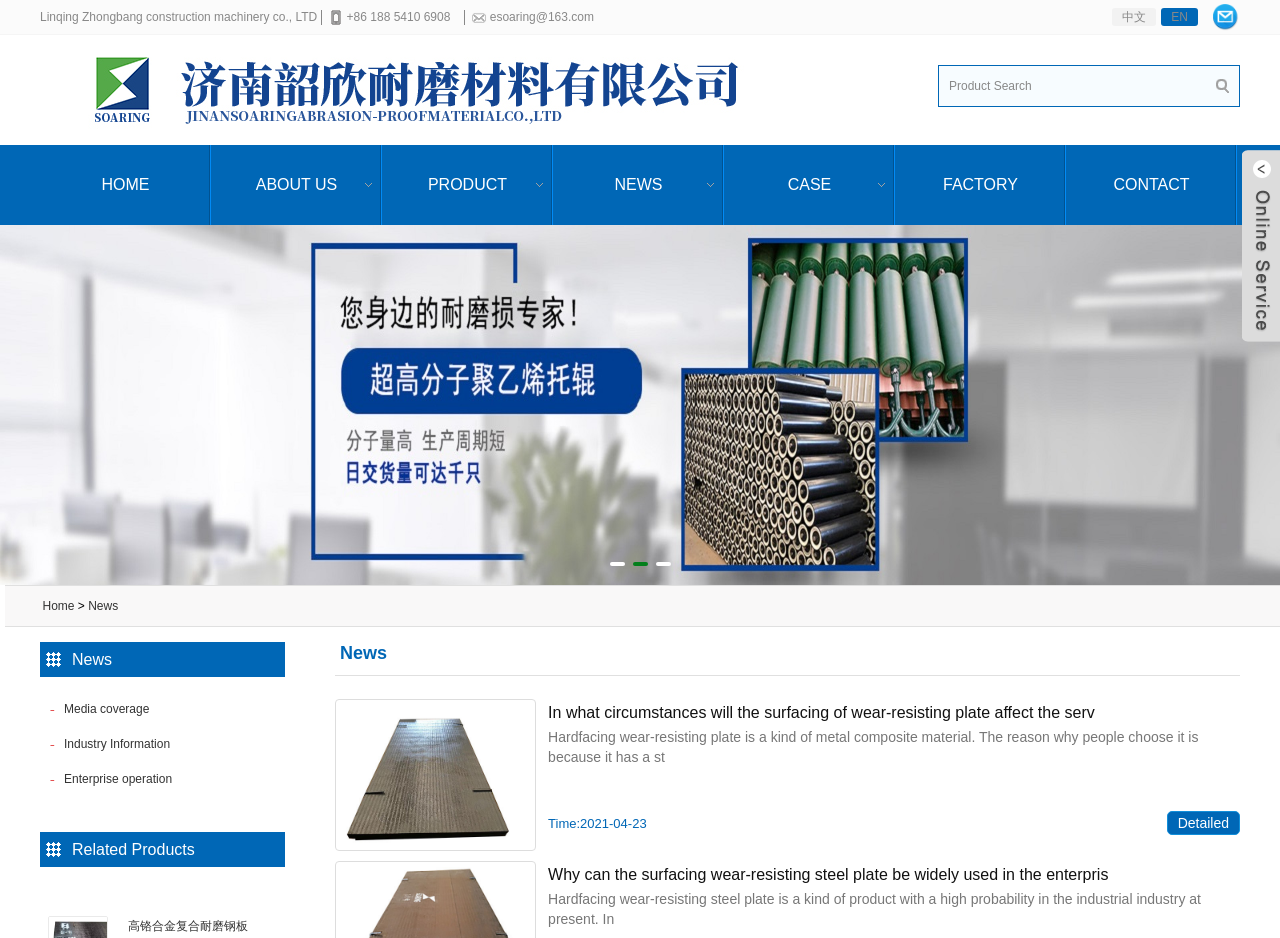What is the purpose of the textbox?
Please answer the question with as much detail and depth as you can.

The textbox is located below the header section and has a StaticText element with the text 'Product Search' above it, indicating that the textbox is used for searching products.